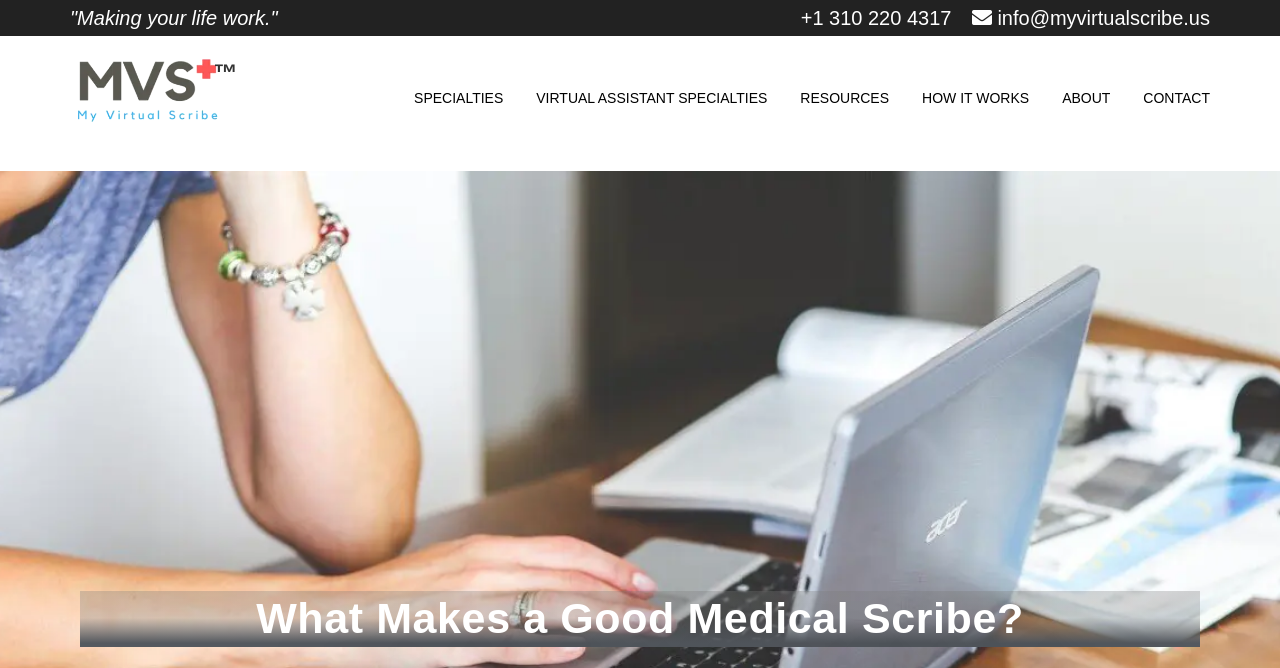What is the principal heading displayed on the webpage?

What Makes a Good Medical Scribe?